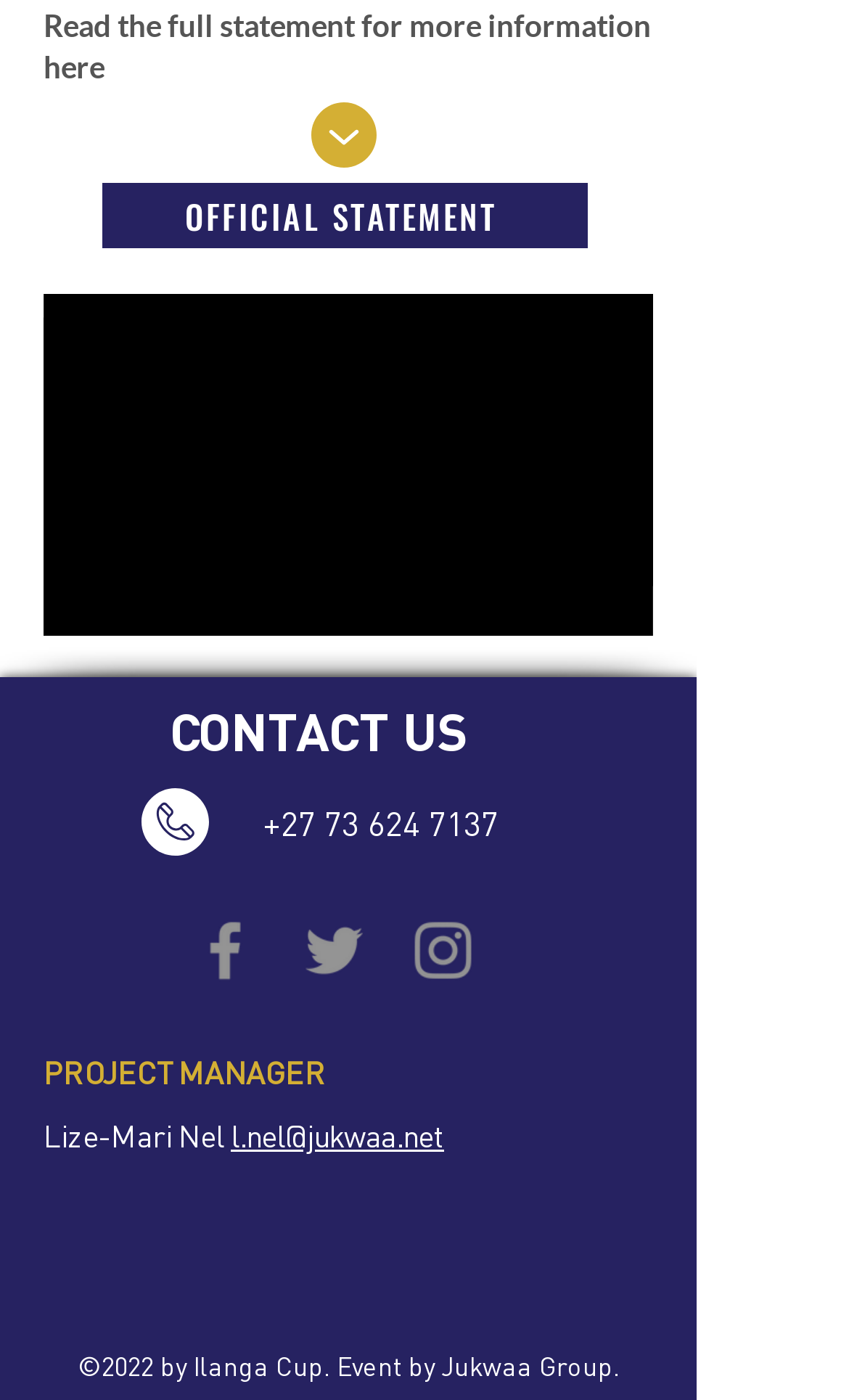Determine the bounding box for the described UI element: "aria-label="Mute"".

[0.638, 0.385, 0.769, 0.454]